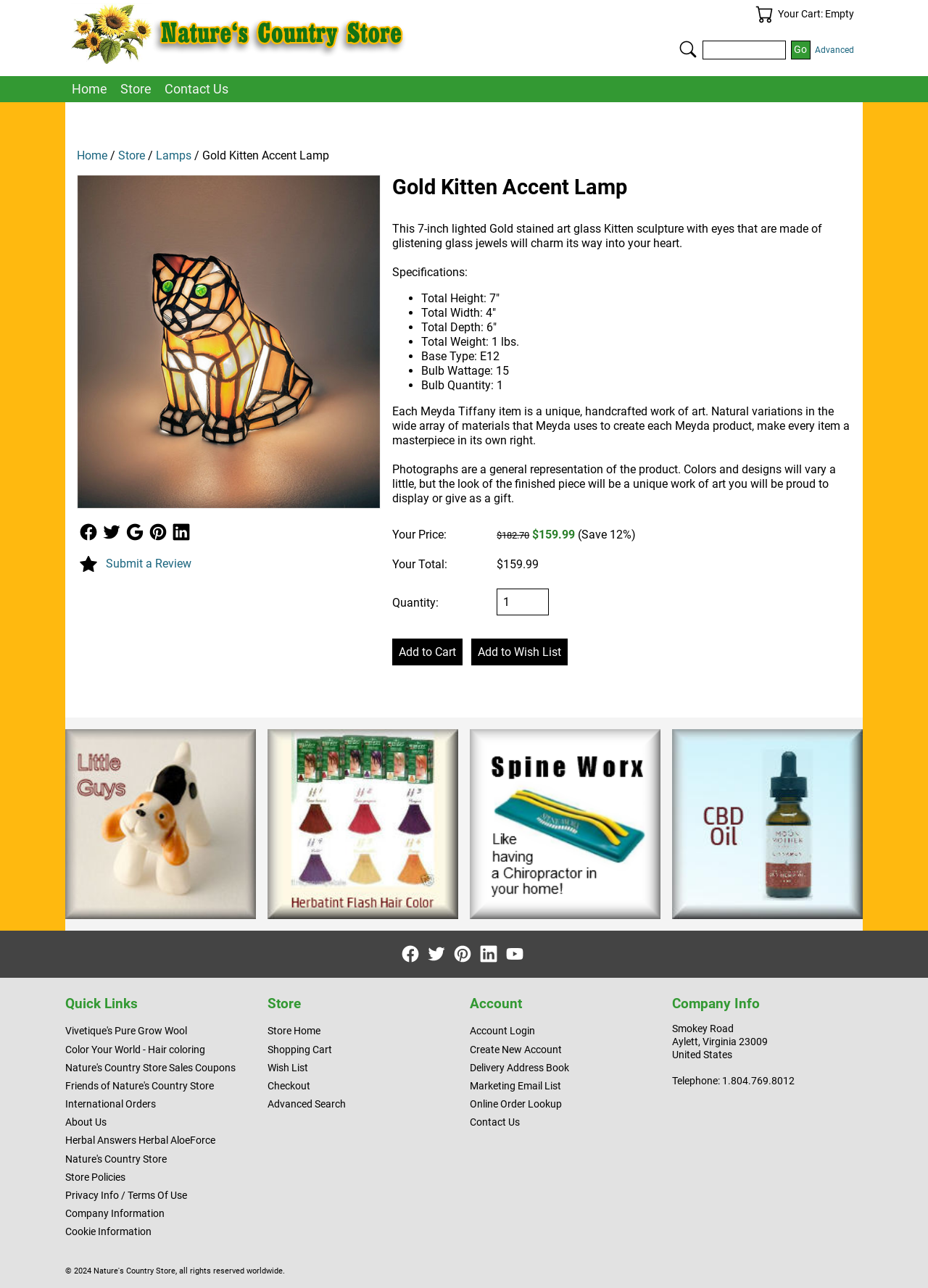Detail the webpage's structure and highlights in your description.

This webpage is about a product, specifically a 7-inch lighted Gray stained art glass Kitten sculpture, which is an accent lamp. At the top of the page, there is a navigation menu with links to "Nature's Country Store", "Your Cart", "Search", and other options. Below the navigation menu, there is a breadcrumb trail with links to "Home", "Store", and "Lamps".

The main content of the page is divided into two sections. On the left side, there is an image of the product, a Gold Kitten Accent Lamp, which is a unique, handcrafted work of art. Below the image, there are links to "Add to Cart" and "Add to Wish List".

On the right side, there is a detailed description of the product, including its specifications, such as total height, width, depth, weight, base type, and bulb wattage. The description also mentions that each Meyda Tiffany item is a unique, handcrafted work of art, and that natural variations in the materials used may cause slight differences in the finished product.

Below the product description, there is a section with prices, including the original price, the sale price, and the amount saved. There is also a "Quantity" textbox and a "Your Total" section.

Further down the page, there are links to "Submit a Review" and "Follow Us" on social media platforms. There are also images and links to other products, including "Little Guys Beagle", "DEMO-SKINWIDGET-SIDEMENU2-2", and "Demo Skin Widget SideMenu 2 Banner 1".

At the bottom of the page, there are links to "Quick Links", including "Vivetique's Pure Grow Wool", "Color Your World - Hair coloring", and other options. There are also links to "About Us", "Store Policies", and "Privacy Info / Terms Of Use".